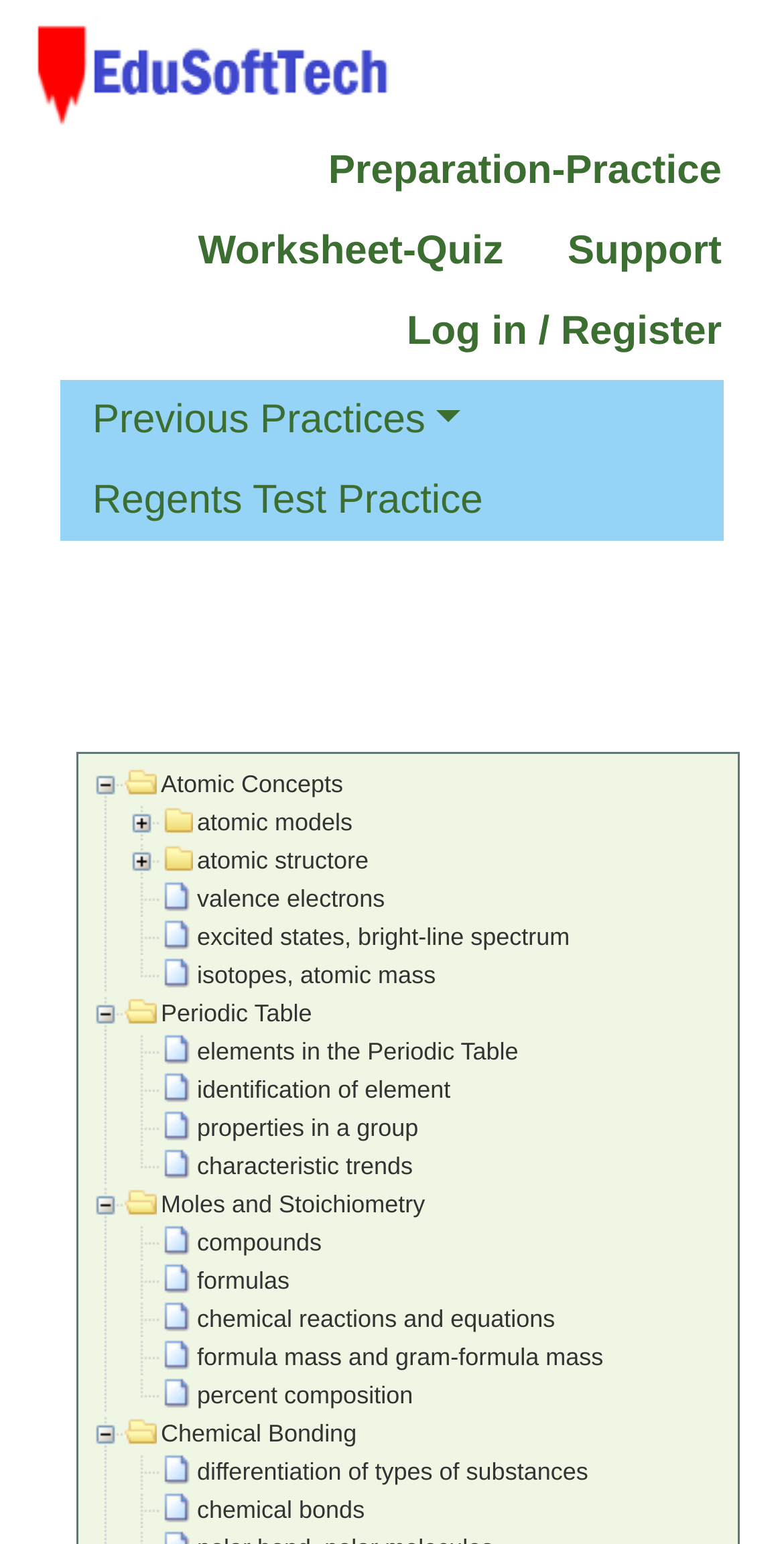Explain the contents of the webpage comprehensively.

This webpage is focused on Regents chemistry test preparation and practice, specifically on the mode and rate of decay. At the top, there is a header section with a logo image and several links, including "edusofttech home", "Preparation-Practice", "Worksheet-Quiz", "Support", and "Log in / Register". 

Below the header, there is a button labeled "Previous Practices". Next to it, there is a link to "Regents Test Practice". 

The main content of the page is divided into three sections, each containing a list of items related to chemistry topics. The first section is about atomic concepts, including atomic models, atomic structure, valence electrons, excited states, bright-line spectrum, isotopes, and atomic mass. 

The second section is about the periodic table, covering elements in the periodic table, identification of element properties, and characteristic trends. 

The third section is about moles and stoichiometry, including compounds, formulas, chemical reactions and equations, formula mass and gram-formula mass, and percent composition. There are also links to "Chemical Bonding" and topics related to differentiation of types of substances and chemical bonds.